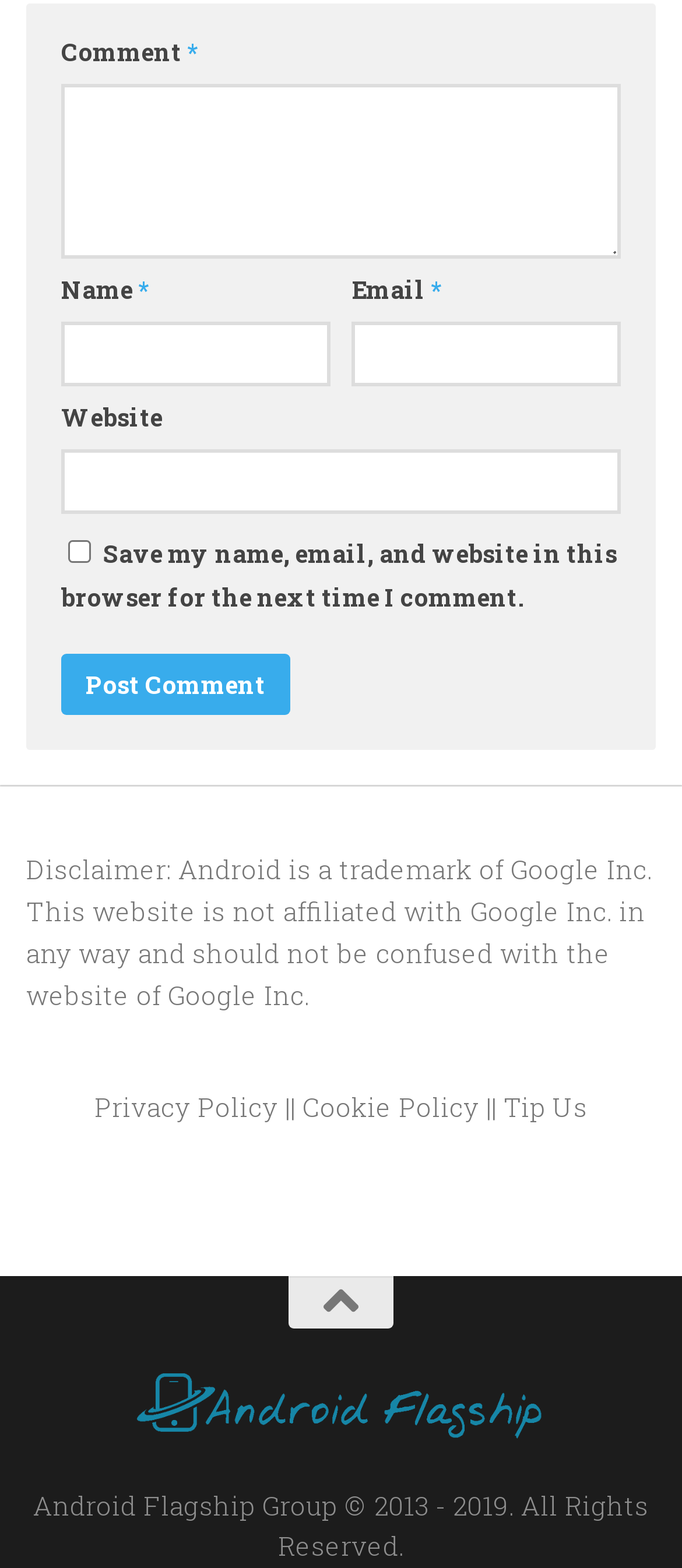Indicate the bounding box coordinates of the element that needs to be clicked to satisfy the following instruction: "Visit the Privacy Policy page". The coordinates should be four float numbers between 0 and 1, i.e., [left, top, right, bottom].

[0.138, 0.695, 0.408, 0.717]